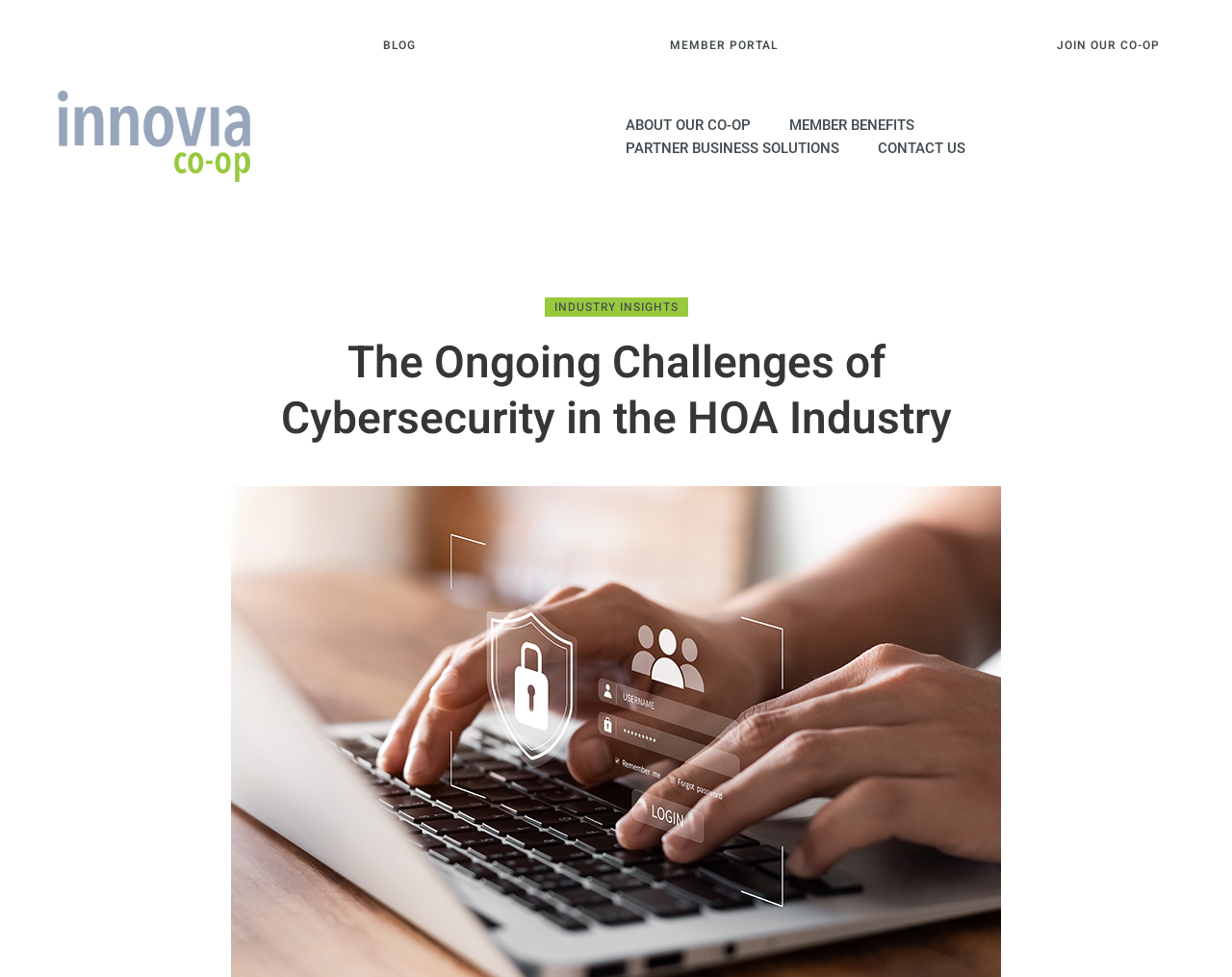Please identify the bounding box coordinates of the clickable region that I should interact with to perform the following instruction: "go to blog". The coordinates should be expressed as four float numbers between 0 and 1, i.e., [left, top, right, bottom].

[0.299, 0.03, 0.349, 0.063]